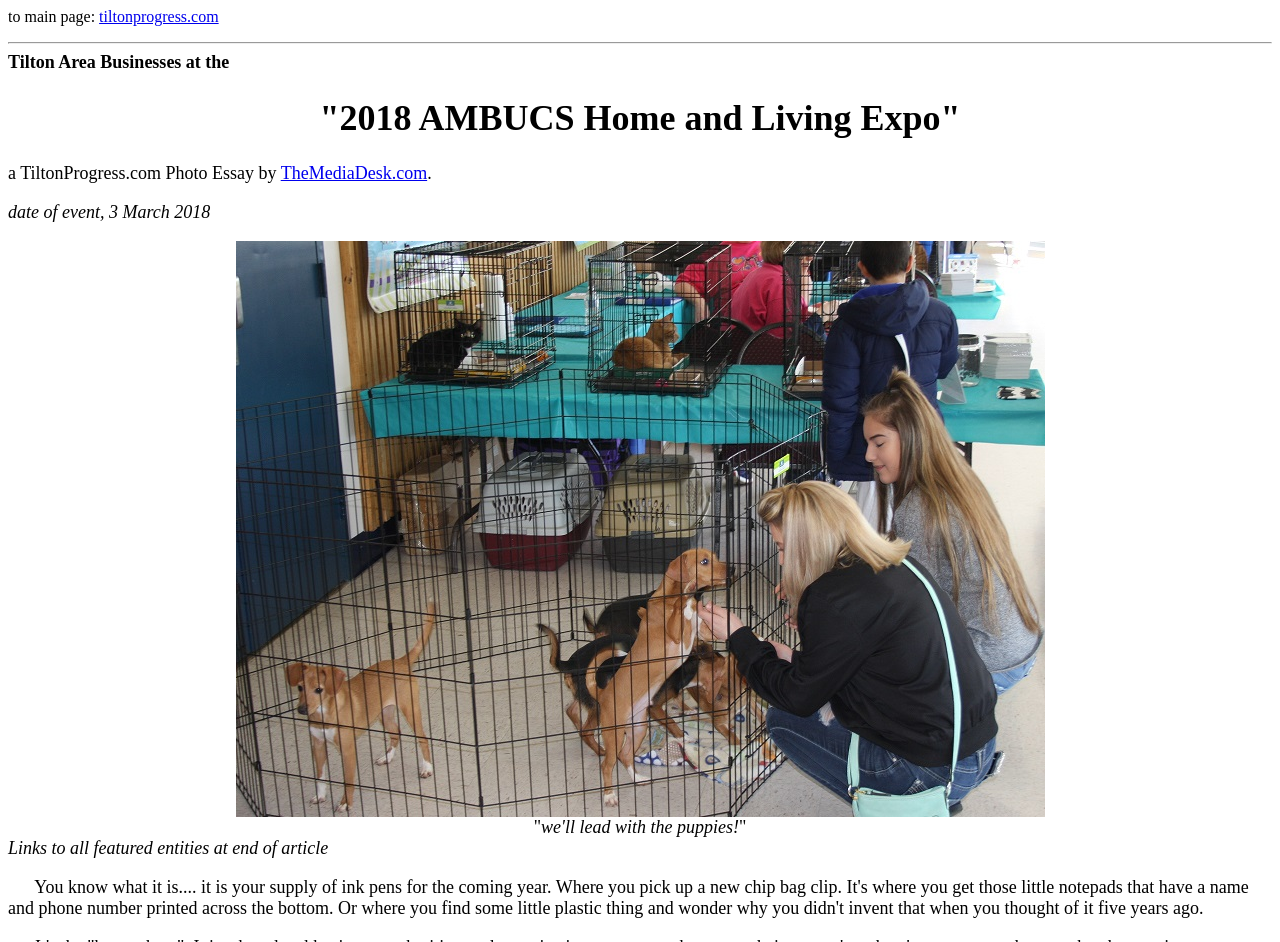What is the orientation of the separator?
With the help of the image, please provide a detailed response to the question.

I found the orientation of the separator by looking at the separator element with the orientation 'horizontal' which is located at the coordinates [0.006, 0.045, 0.994, 0.047].